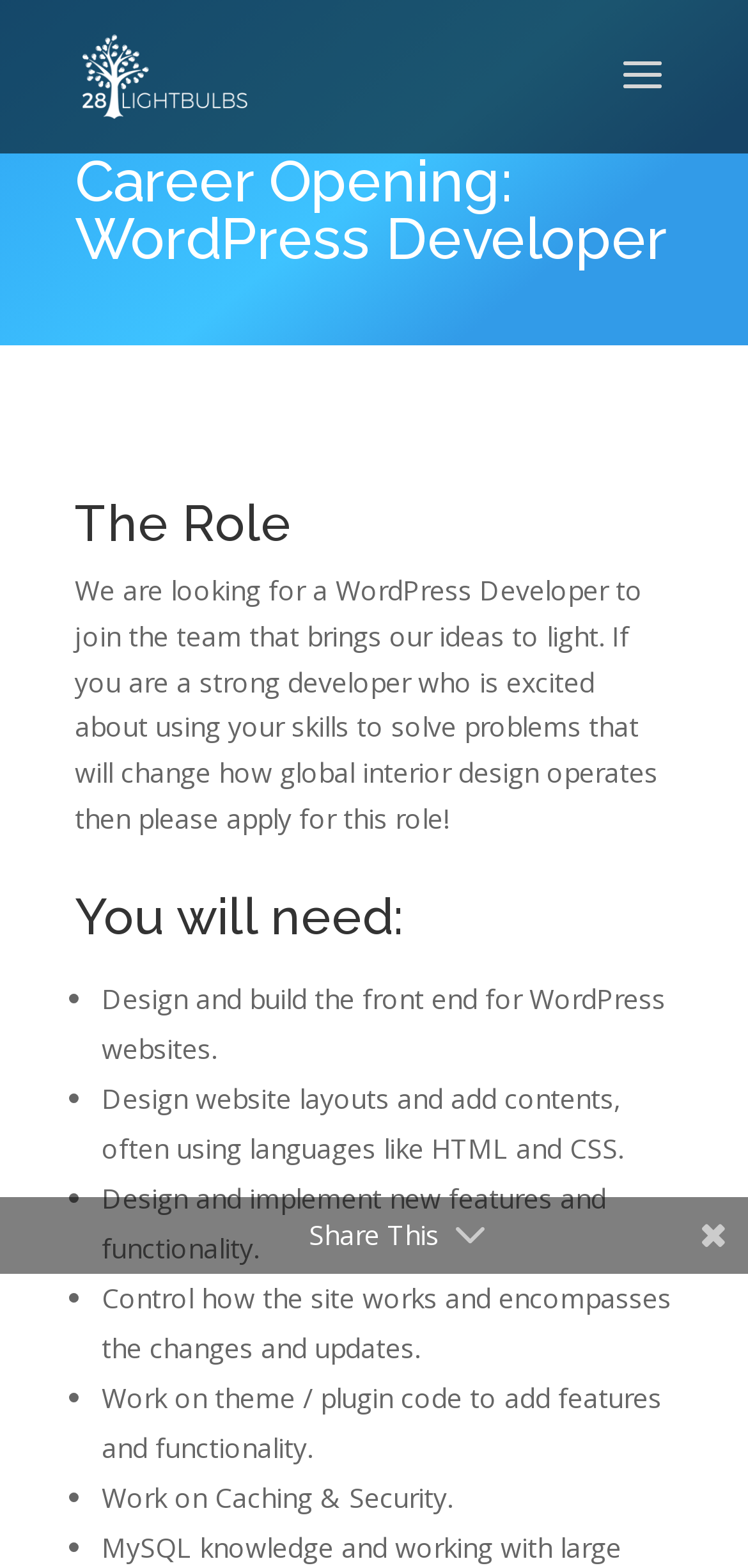Respond to the following question with a brief word or phrase:
What is the job title being advertised?

WordPress Developer